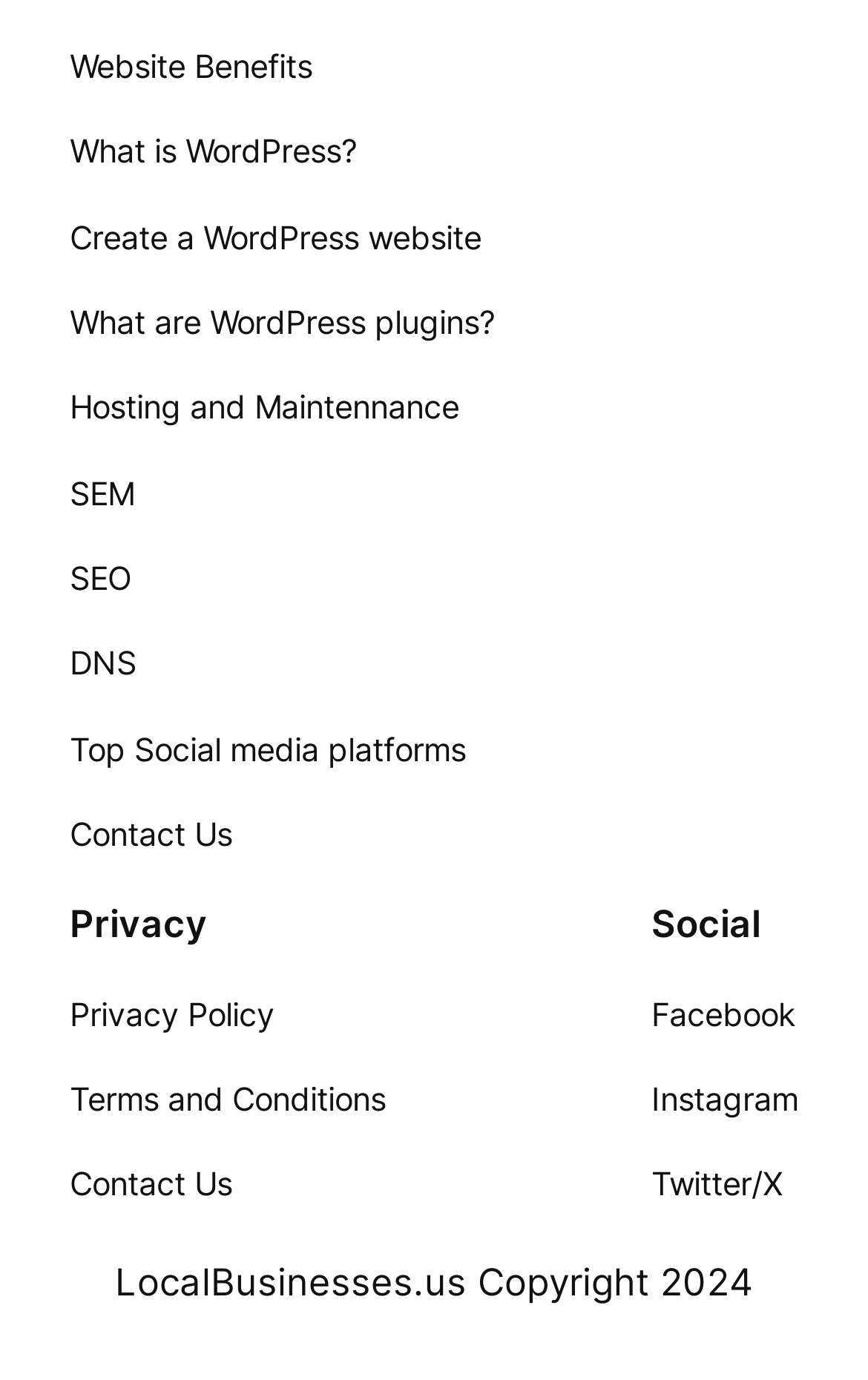Determine the bounding box coordinates of the UI element that matches the following description: "Website Benefits". The coordinates should be four float numbers between 0 and 1 in the format [left, top, right, bottom].

[0.08, 0.03, 0.359, 0.066]